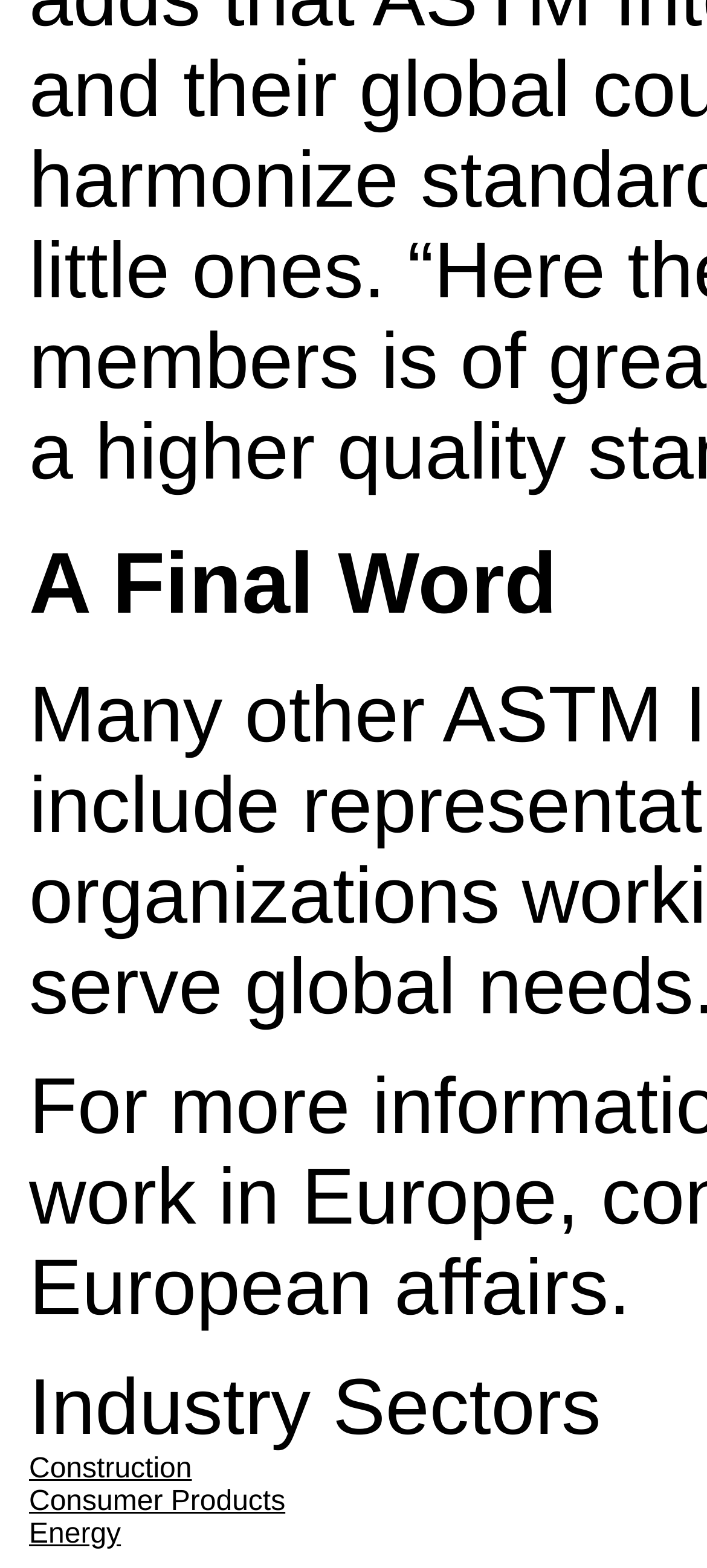Using the webpage screenshot, locate the HTML element that fits the following description and provide its bounding box: "Construction".

[0.041, 0.927, 0.271, 0.947]